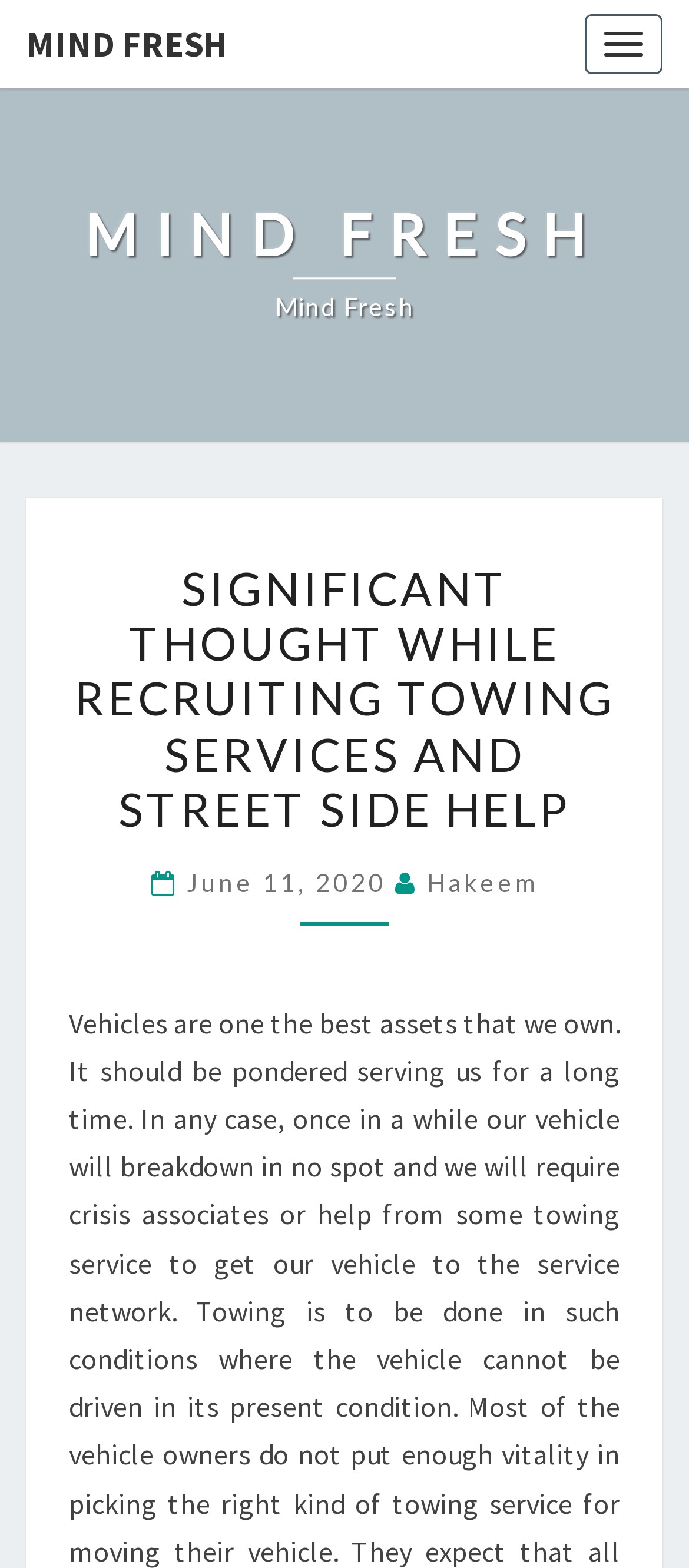From the given element description: "Toggle navigation", find the bounding box for the UI element. Provide the coordinates as four float numbers between 0 and 1, in the order [left, top, right, bottom].

[0.849, 0.009, 0.962, 0.047]